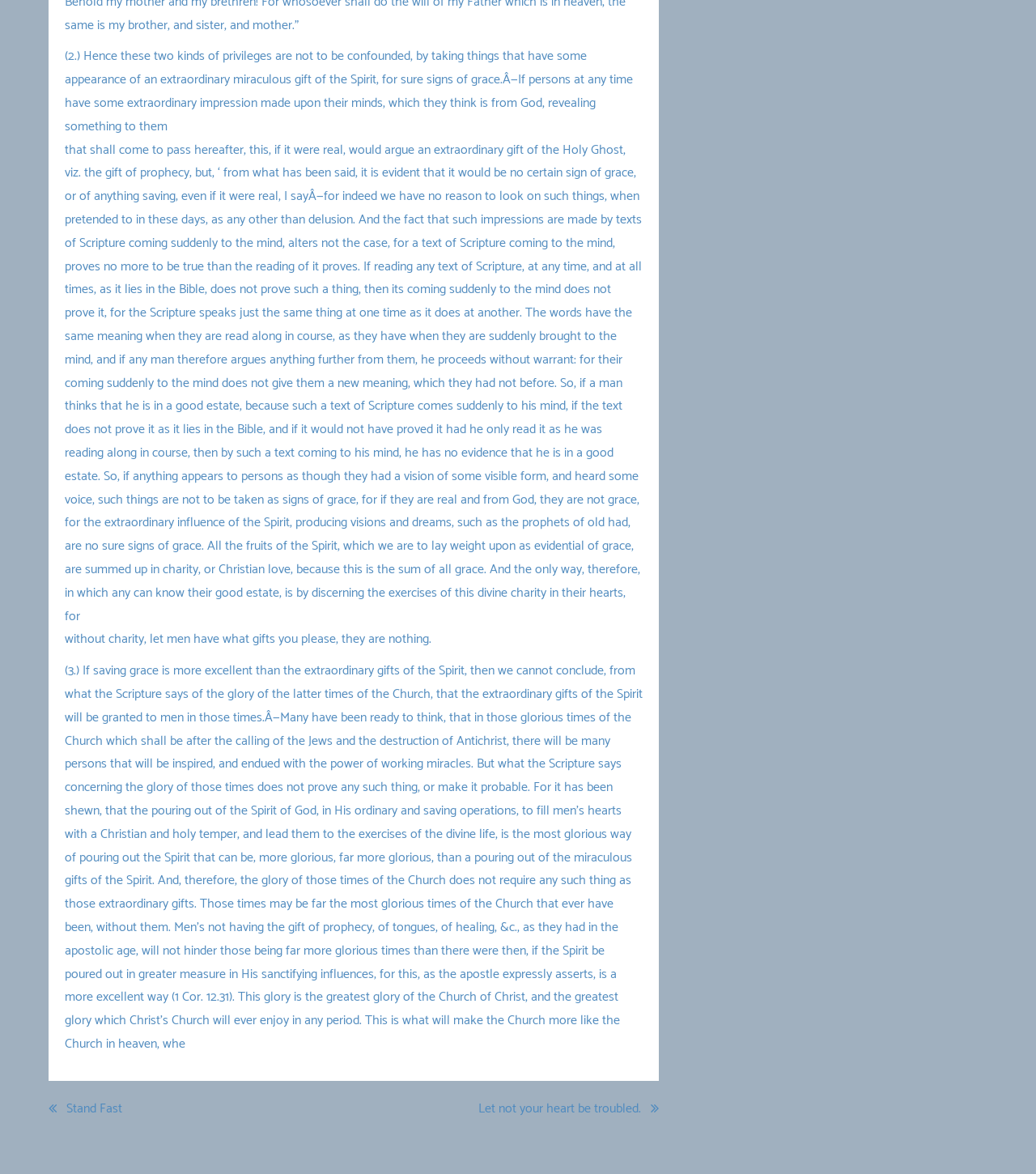Please reply with a single word or brief phrase to the question: 
What is the purpose of the 'Post navigation' section?

To navigate between posts